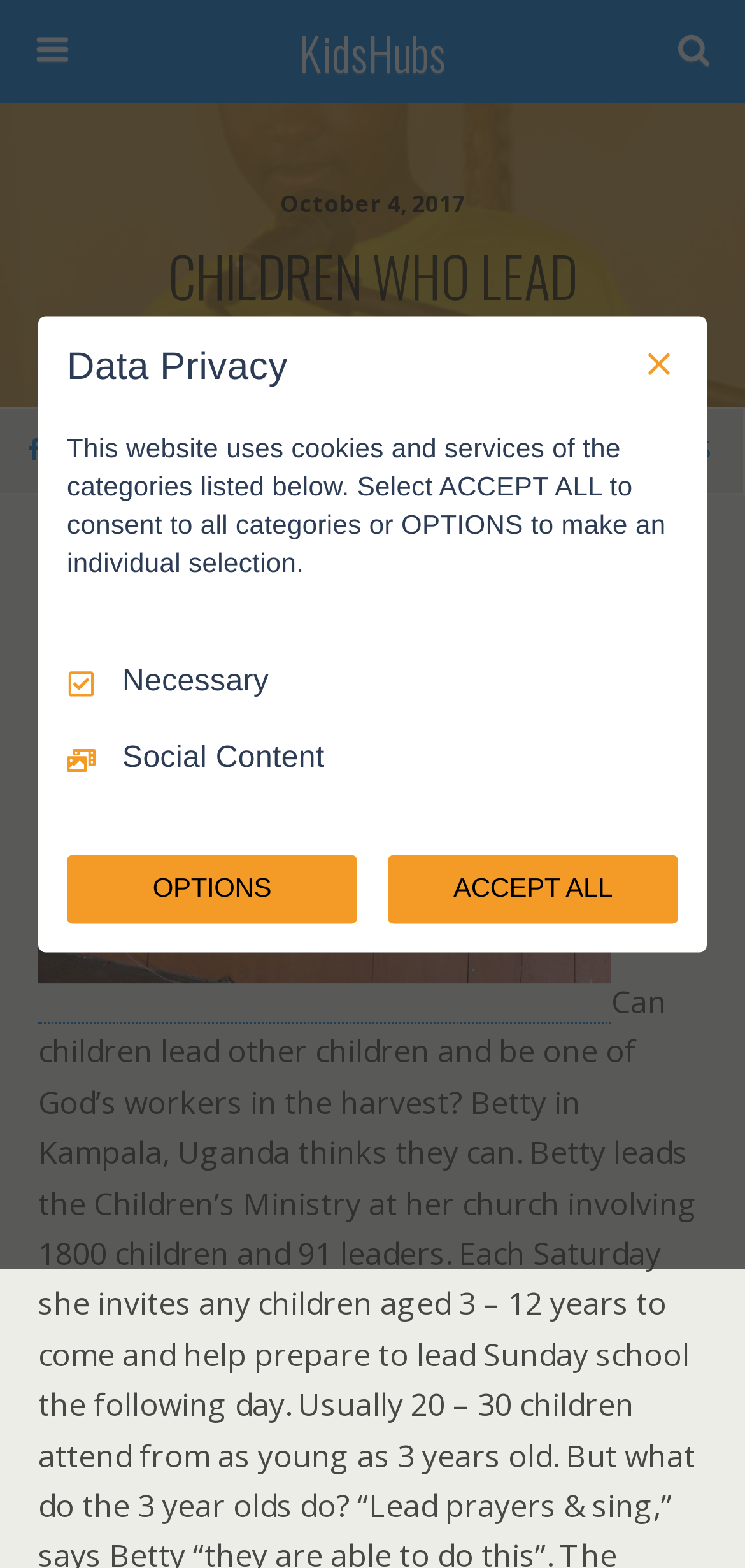What is the purpose of the textbox at the top?
Carefully analyze the image and provide a detailed answer to the question.

I found a textbox at the top of the webpage with a placeholder text 'Search this website…', which suggests that it is used for searching content within the website.